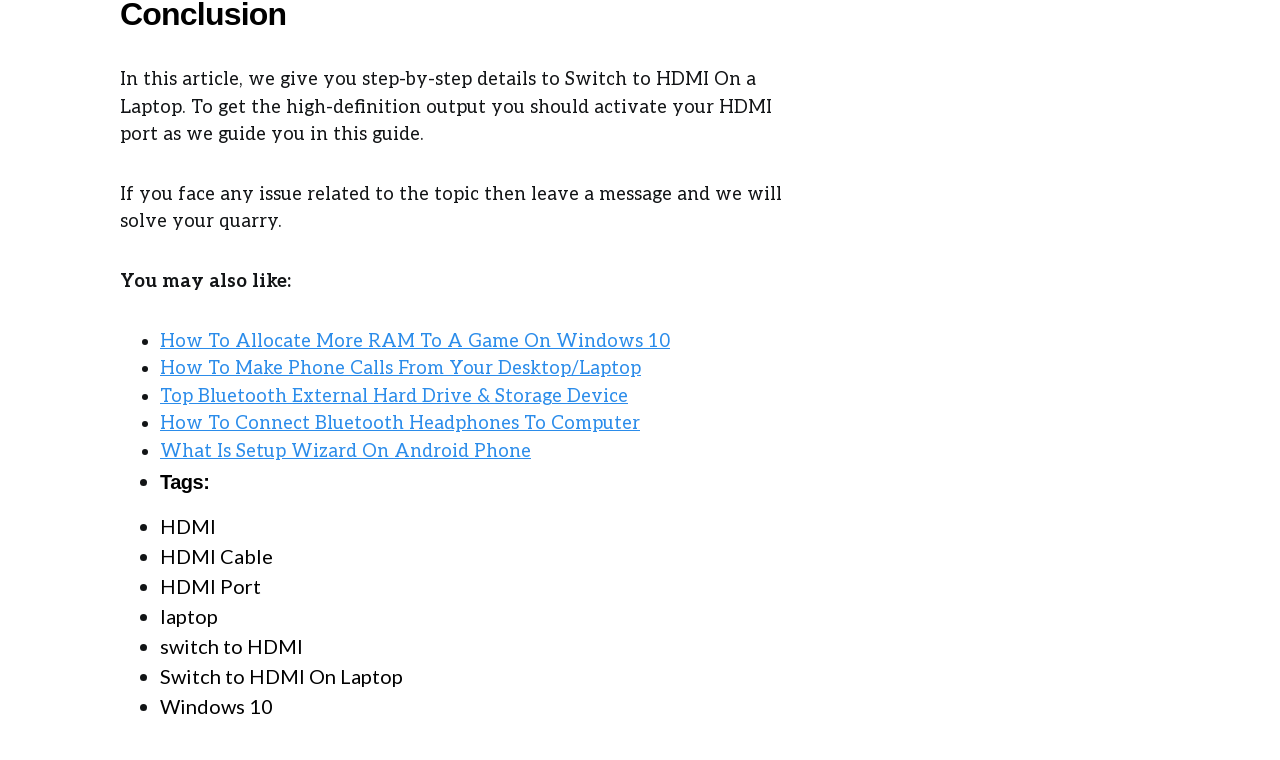Please analyze the image and give a detailed answer to the question:
What is the format of the article?

The format of the article is a guide or tutorial as it provides a step-by-step process to achieve a specific task, in this case, switching to HDMI on a laptop, with a clear introduction and a list of related articles.